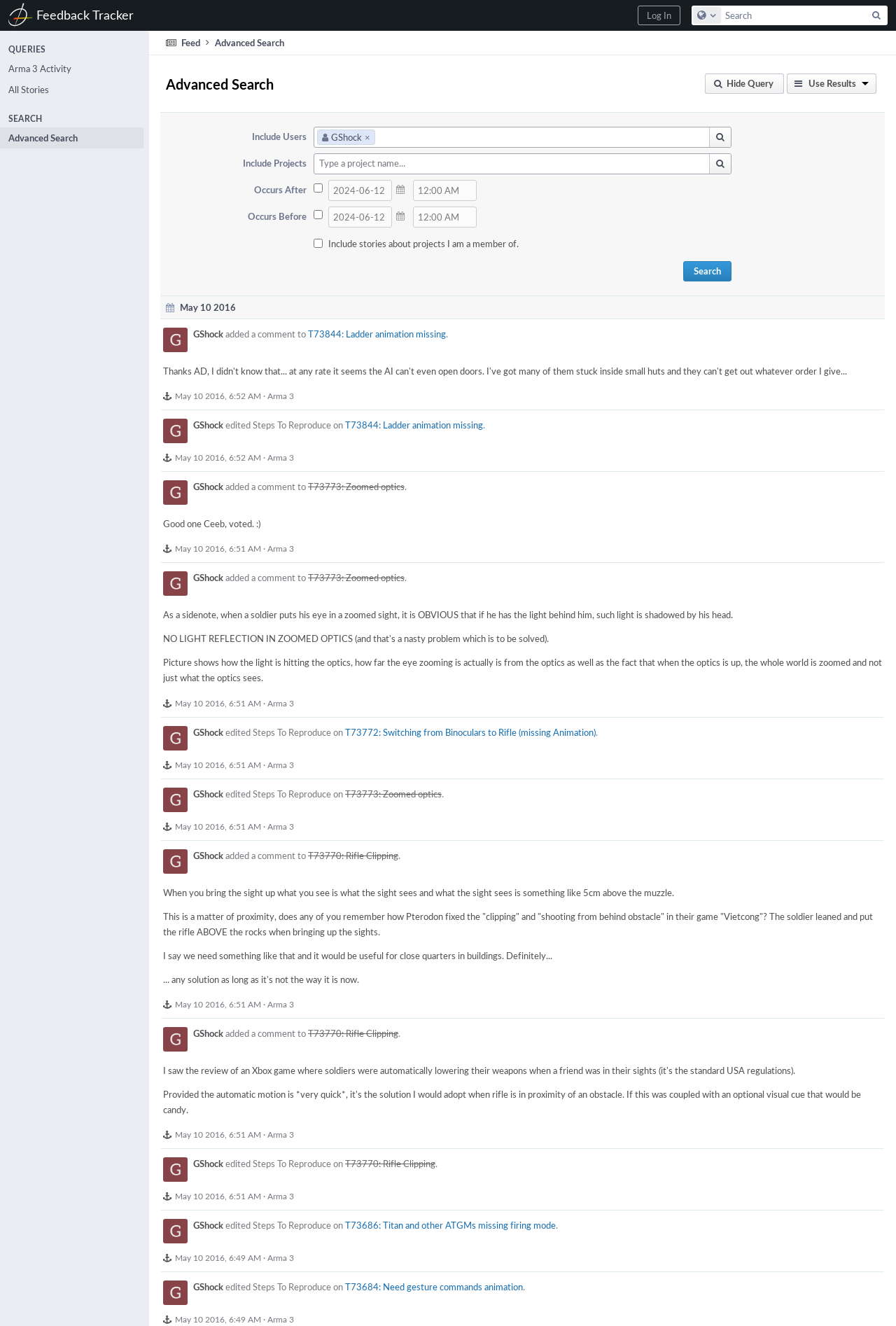Kindly determine the bounding box coordinates for the clickable area to achieve the given instruction: "Use search results".

[0.878, 0.055, 0.978, 0.071]